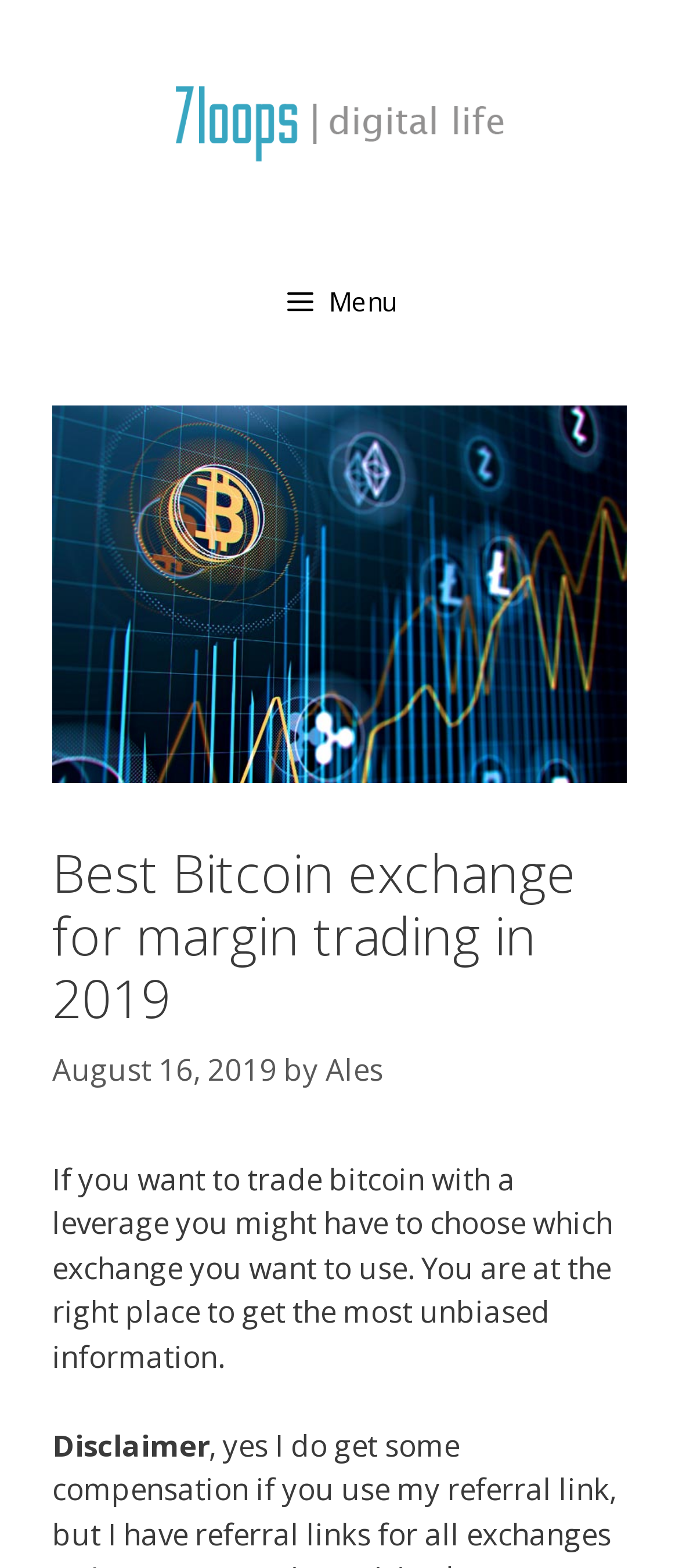Please provide a brief answer to the question using only one word or phrase: 
What is the name of the blog?

7loops – tech blog